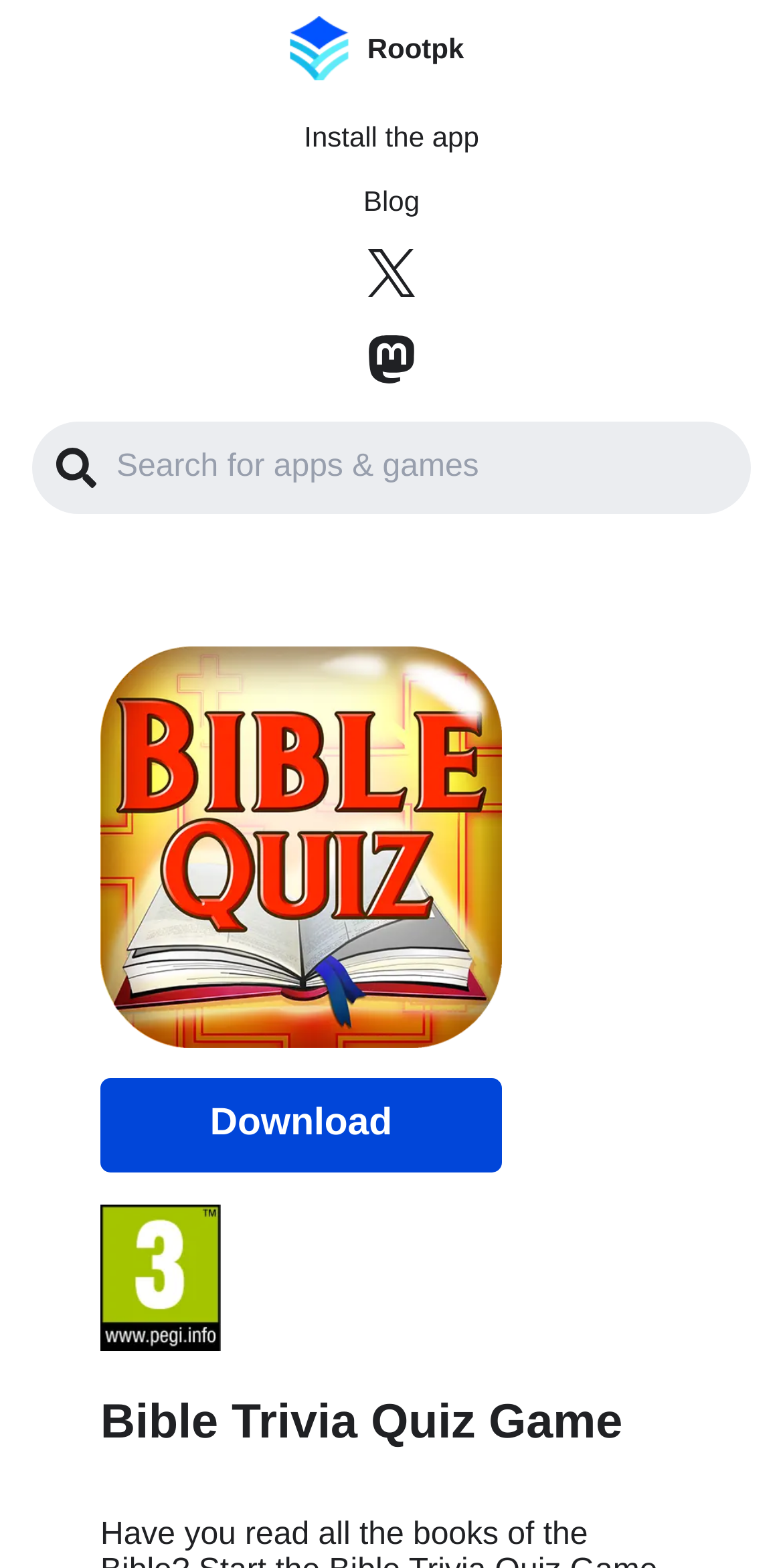Please provide a detailed answer to the question below based on the screenshot: 
What is the purpose of the textbox?

The textbox has a placeholder text 'Search for apps & games', which suggests that its purpose is to allow users to search for apps and games.